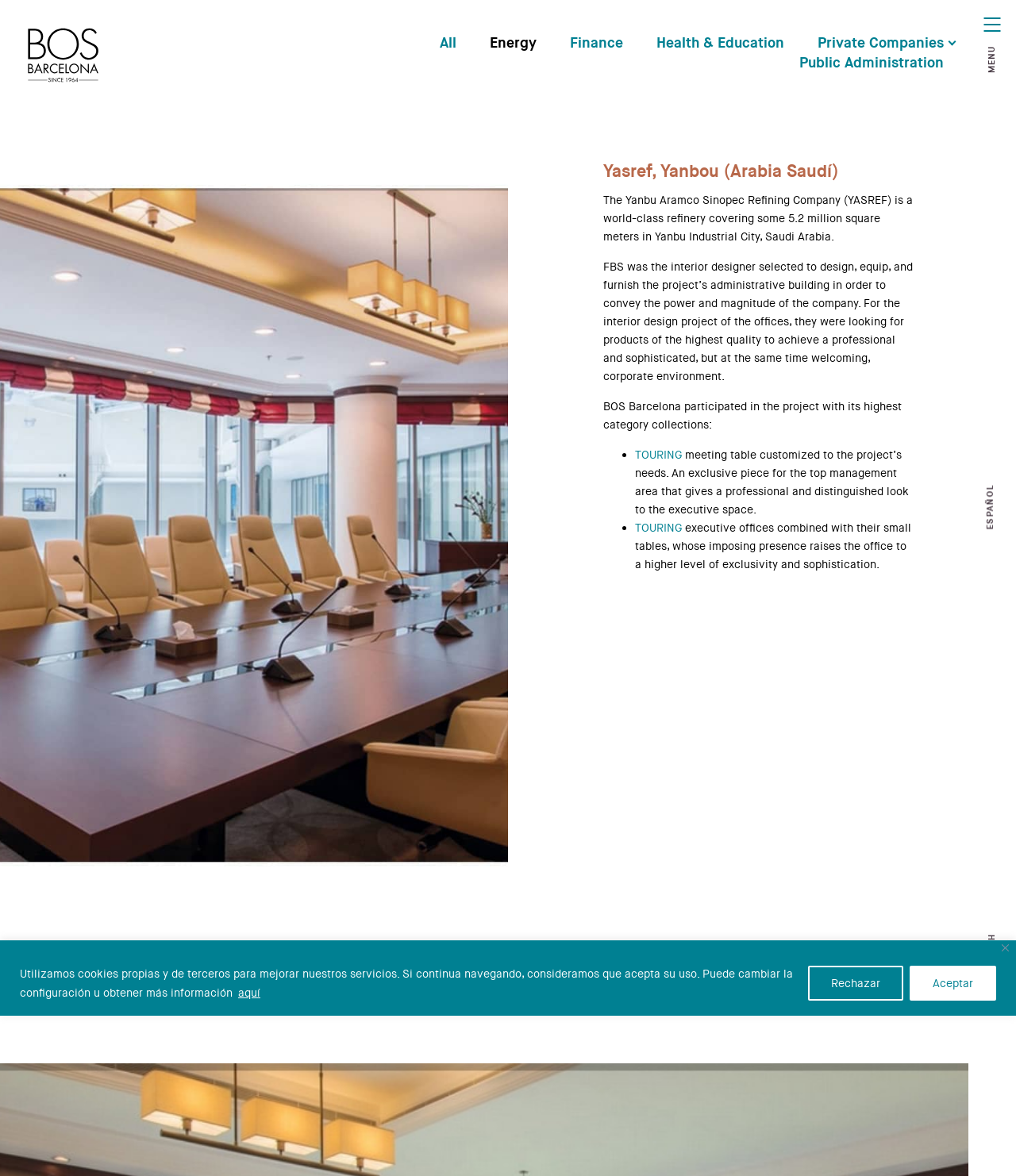Find the bounding box coordinates of the area to click in order to follow the instruction: "Click on the MENU link".

[0.966, 0.015, 0.987, 0.062]